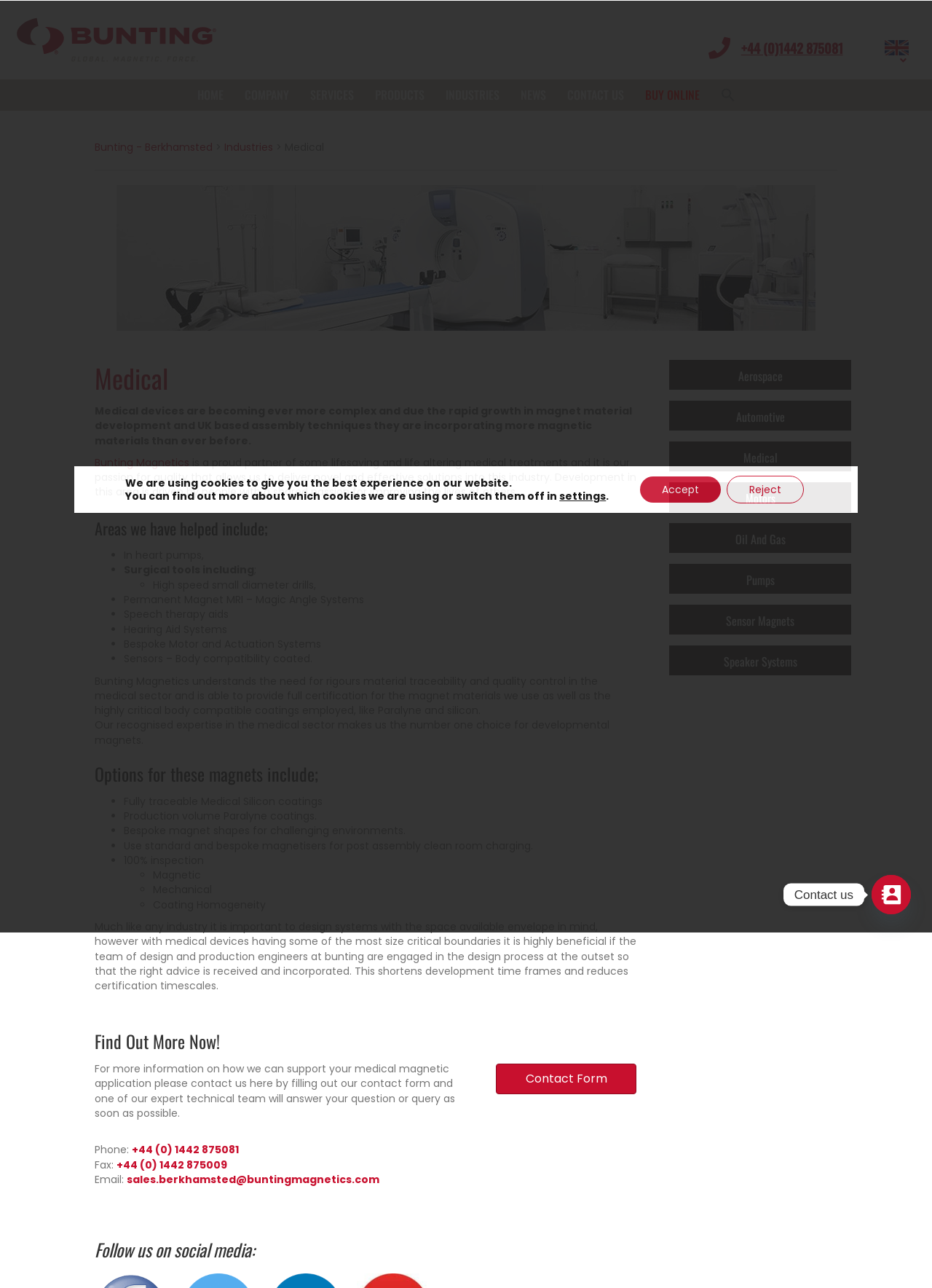What is the company's phone number?
Using the details from the image, give an elaborate explanation to answer the question.

The phone number can be found at the bottom of the webpage, in the contact information section, where it is listed as 'Phone: +44 (0) 1442 875081'.